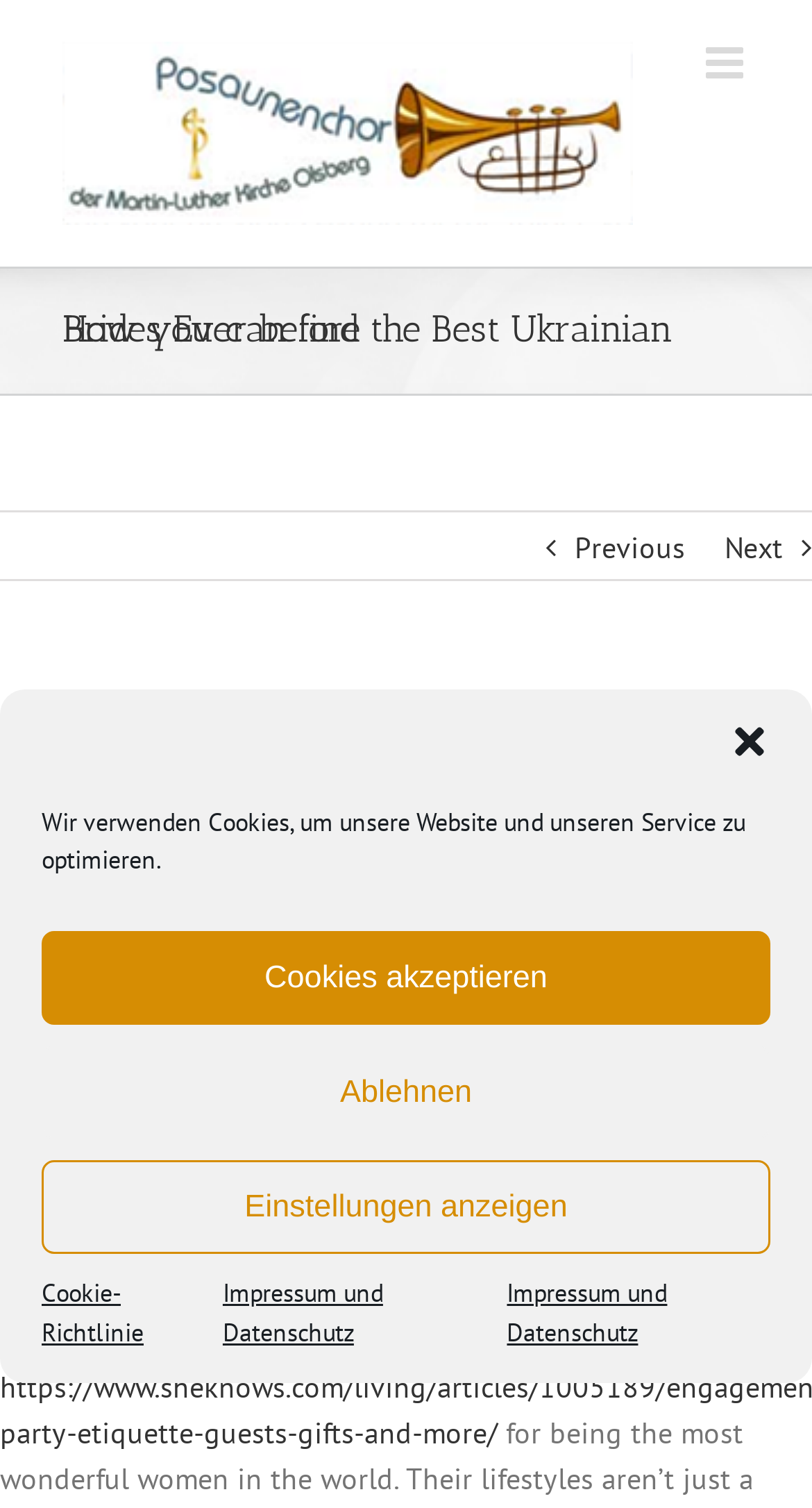Pinpoint the bounding box coordinates of the clickable element needed to complete the instruction: "Toggle mobile menu". The coordinates should be provided as four float numbers between 0 and 1: [left, top, right, bottom].

[0.869, 0.028, 0.923, 0.057]